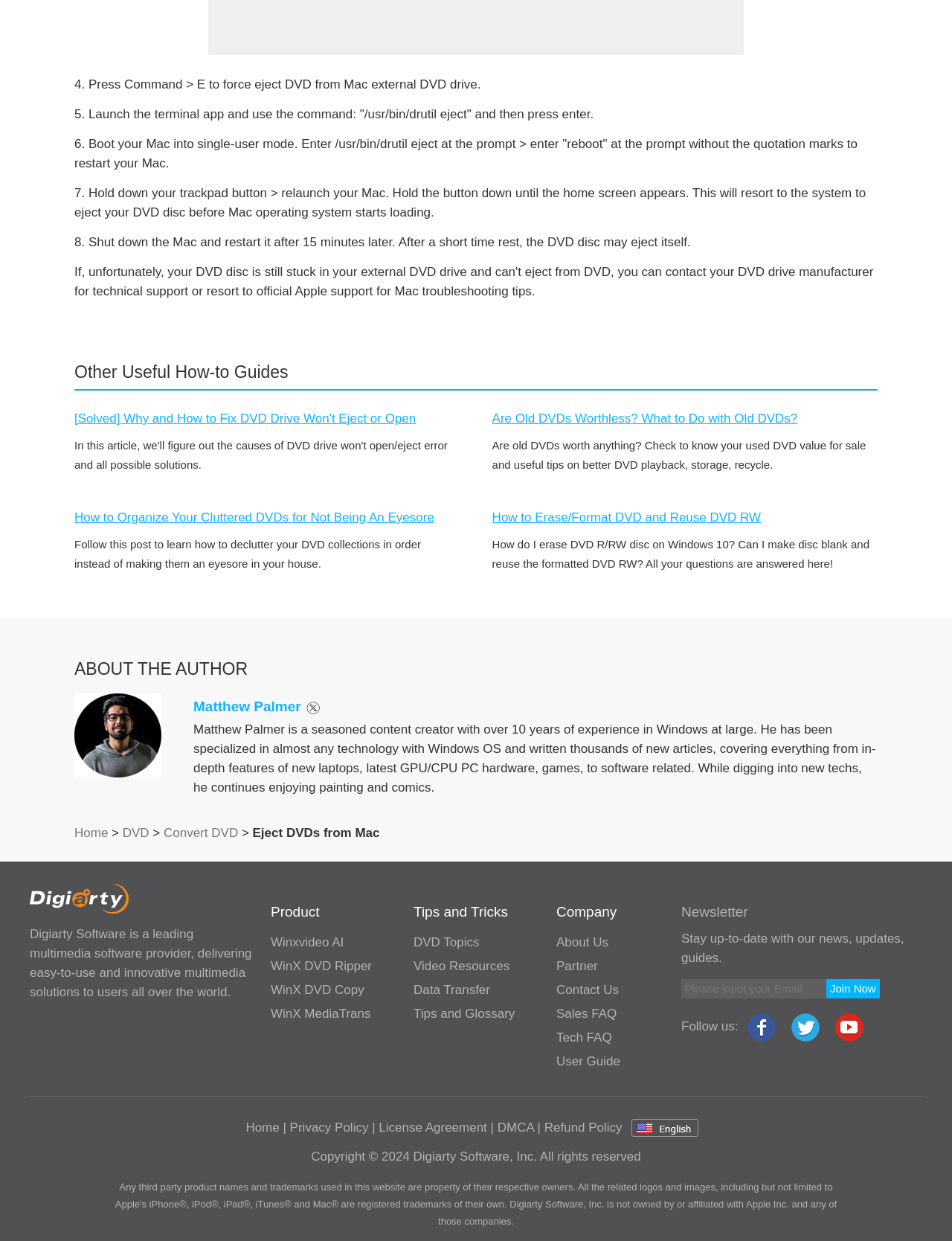Find the bounding box coordinates of the clickable element required to execute the following instruction: "Eject DVDs from Mac". Provide the coordinates as four float numbers between 0 and 1, i.e., [left, top, right, bottom].

[0.265, 0.665, 0.399, 0.677]